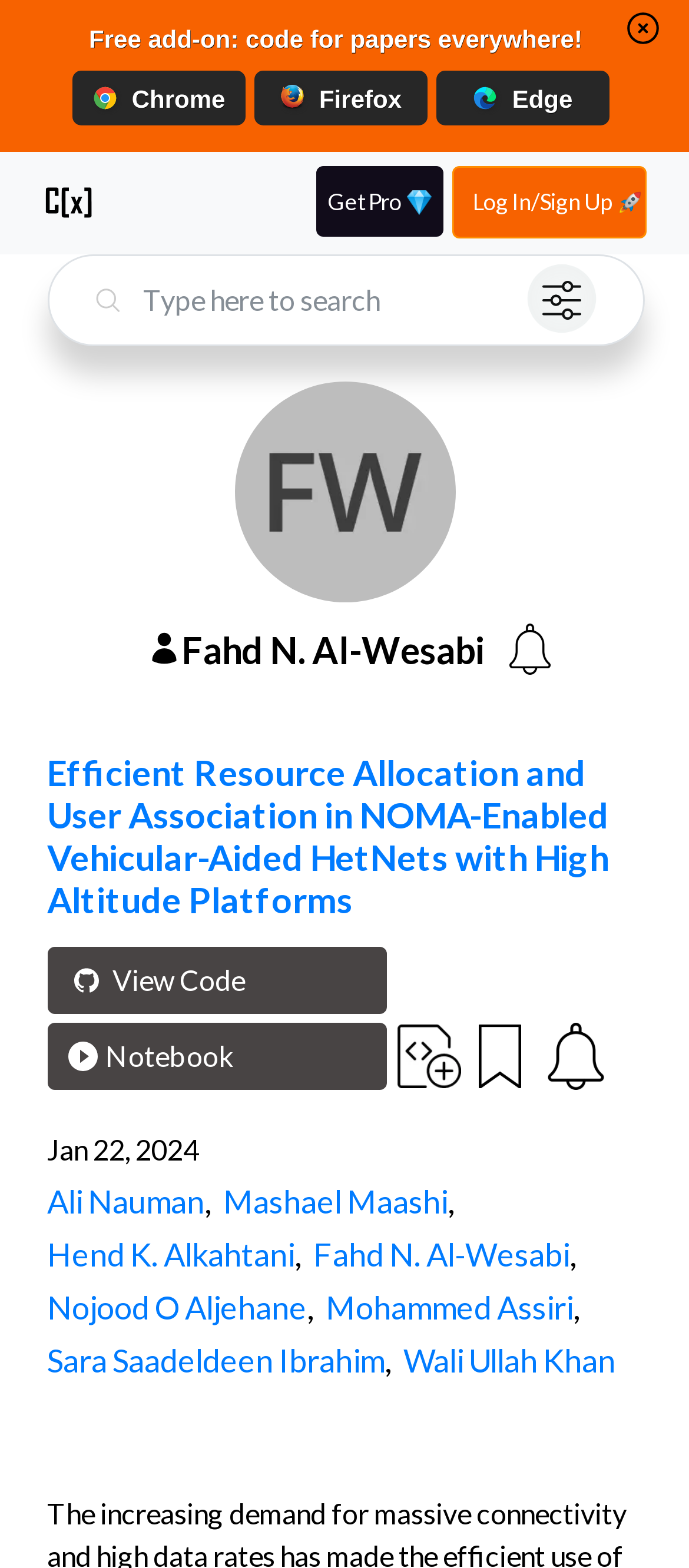What is the name of the researcher?
From the image, respond with a single word or phrase.

Fahd N. Al-Wesabi